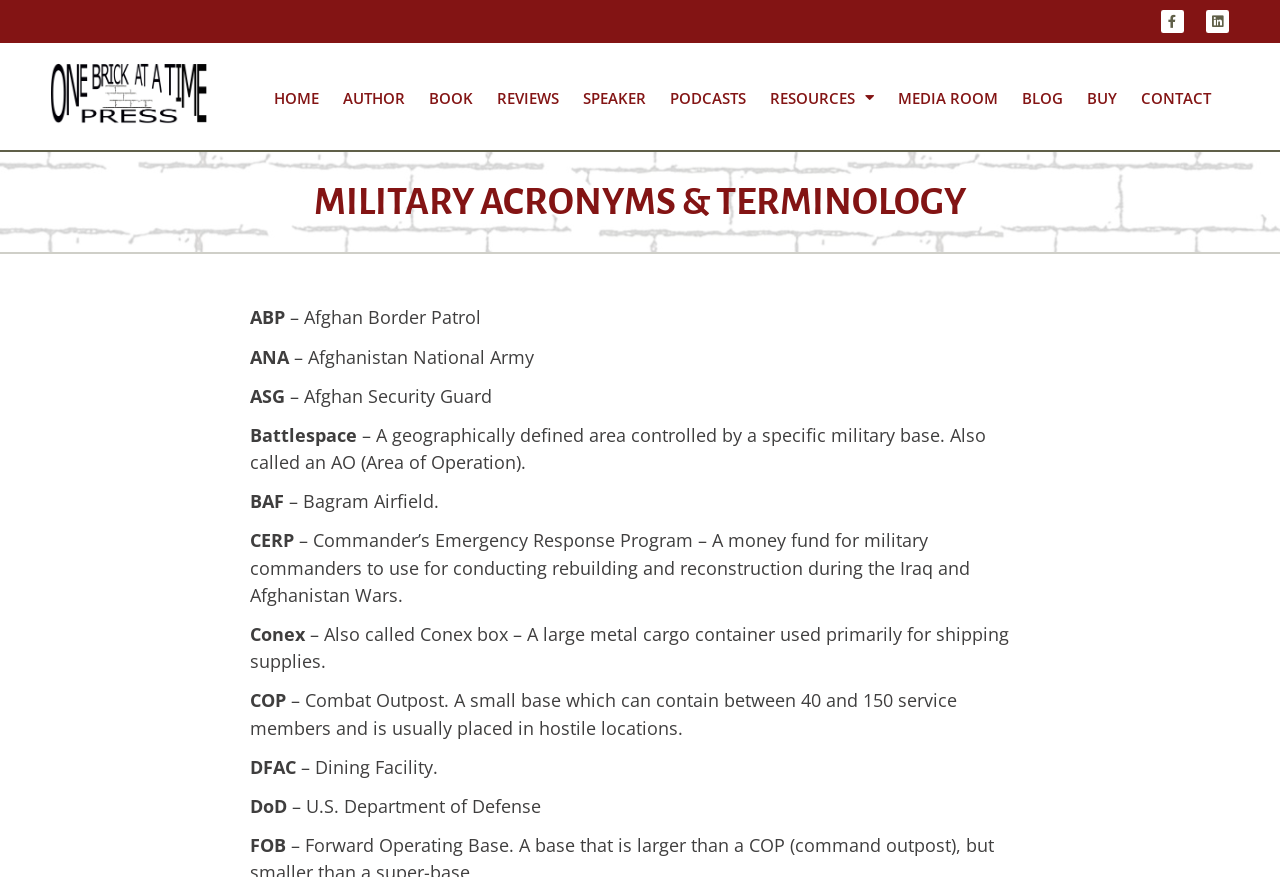Can you find the bounding box coordinates for the element to click on to achieve the instruction: "Go to the HOME page"?

[0.205, 0.085, 0.259, 0.138]